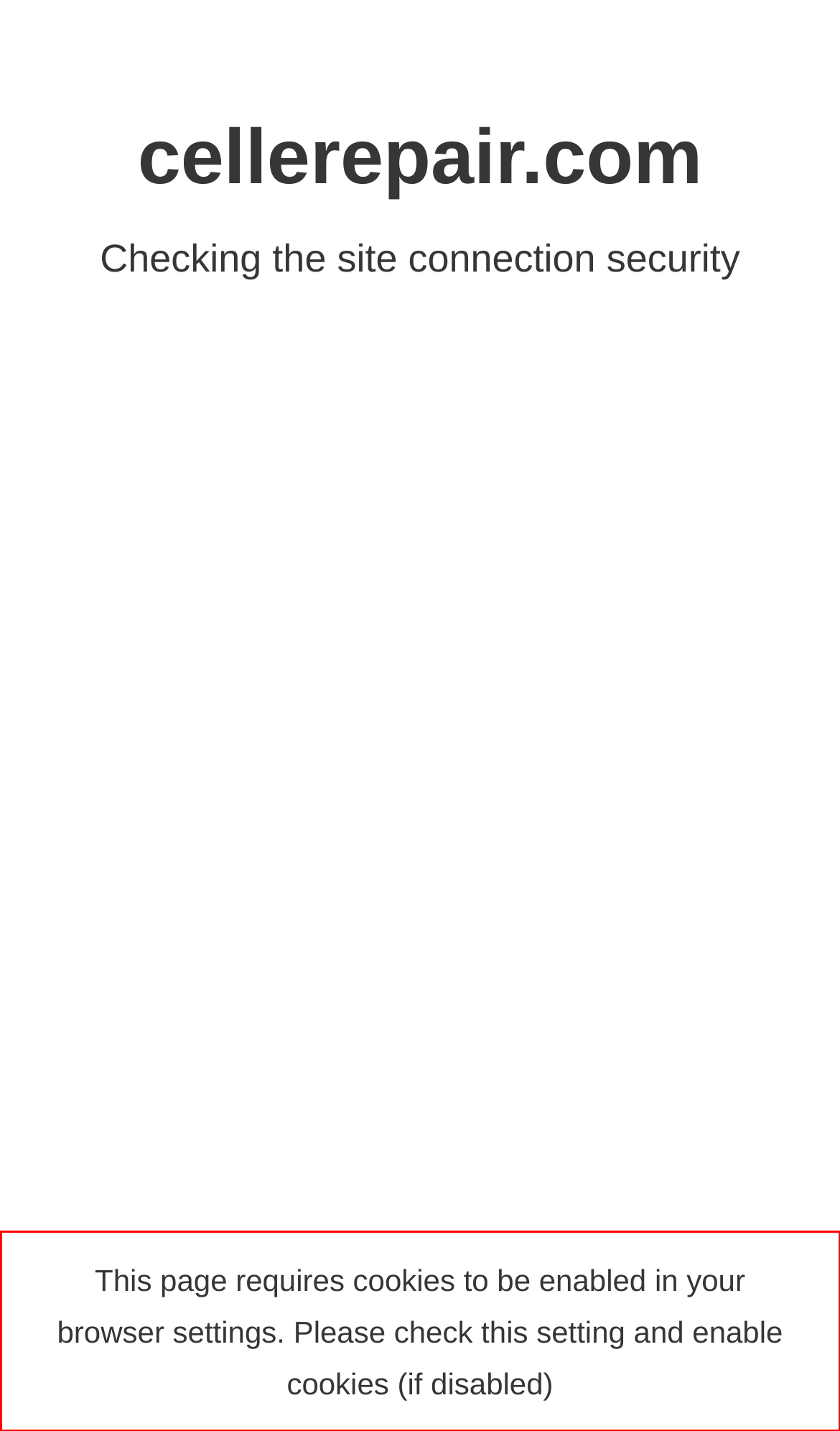Please perform OCR on the text content within the red bounding box that is highlighted in the provided webpage screenshot.

This page requires cookies to be enabled in your browser settings. Please check this setting and enable cookies (if disabled)